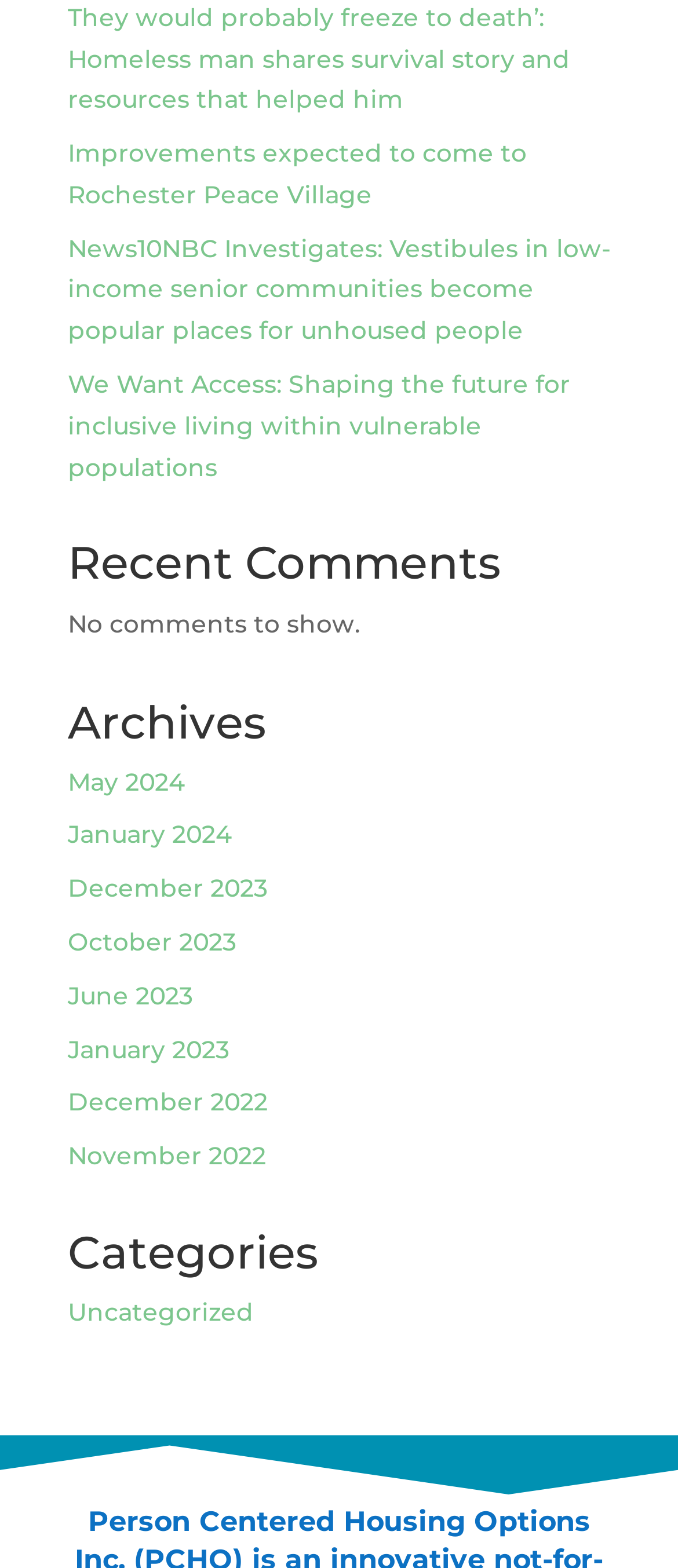Refer to the image and offer a detailed explanation in response to the question: How many comments are shown?

The webpage has a section labeled 'Recent Comments' which contains the text 'No comments to show.', indicating that there are no comments shown.